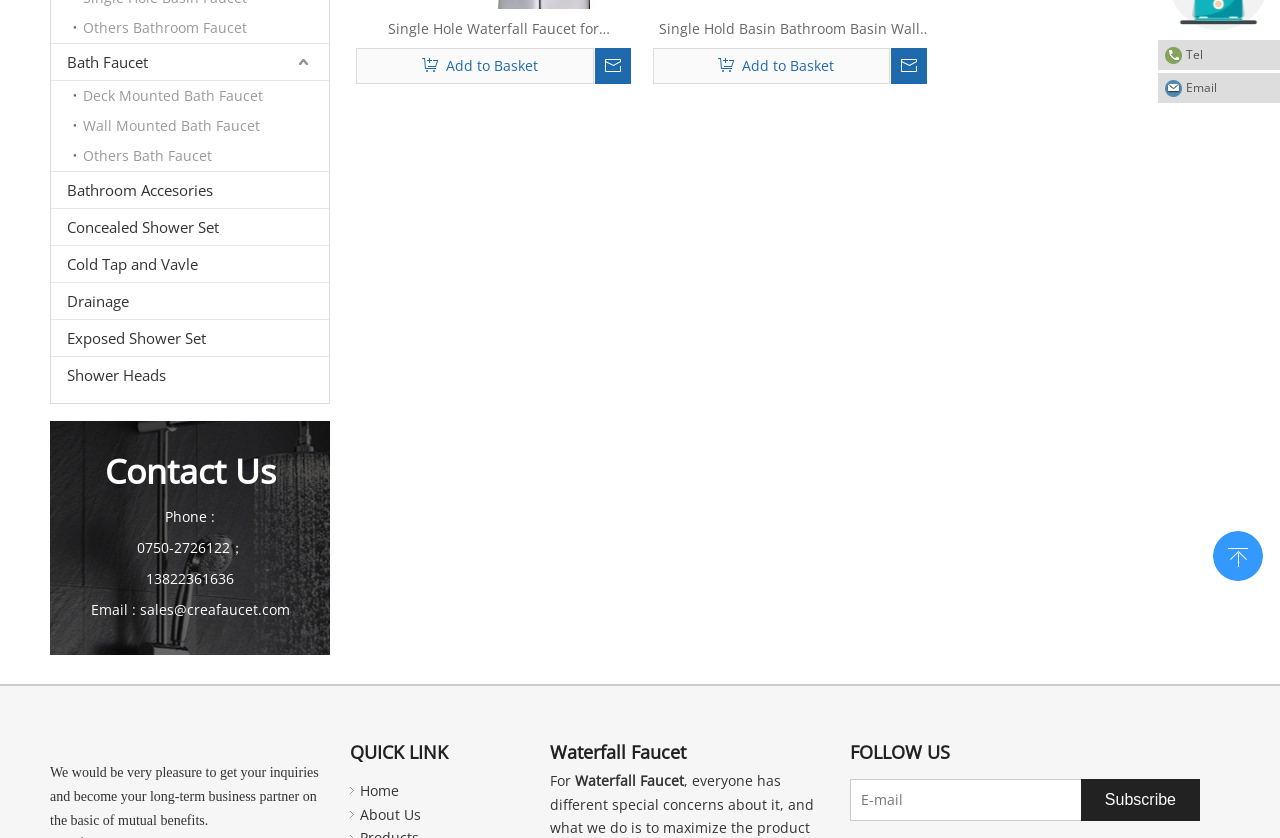Please find the bounding box for the following UI element description. Provide the coordinates in (top-left x, top-left y, bottom-right x, bottom-right y) format, with values between 0 and 1: parent_node: Subscribe aria-label="E-mail" name="extend1" placeholder="E-mail"

[0.665, 0.93, 0.875, 0.978]